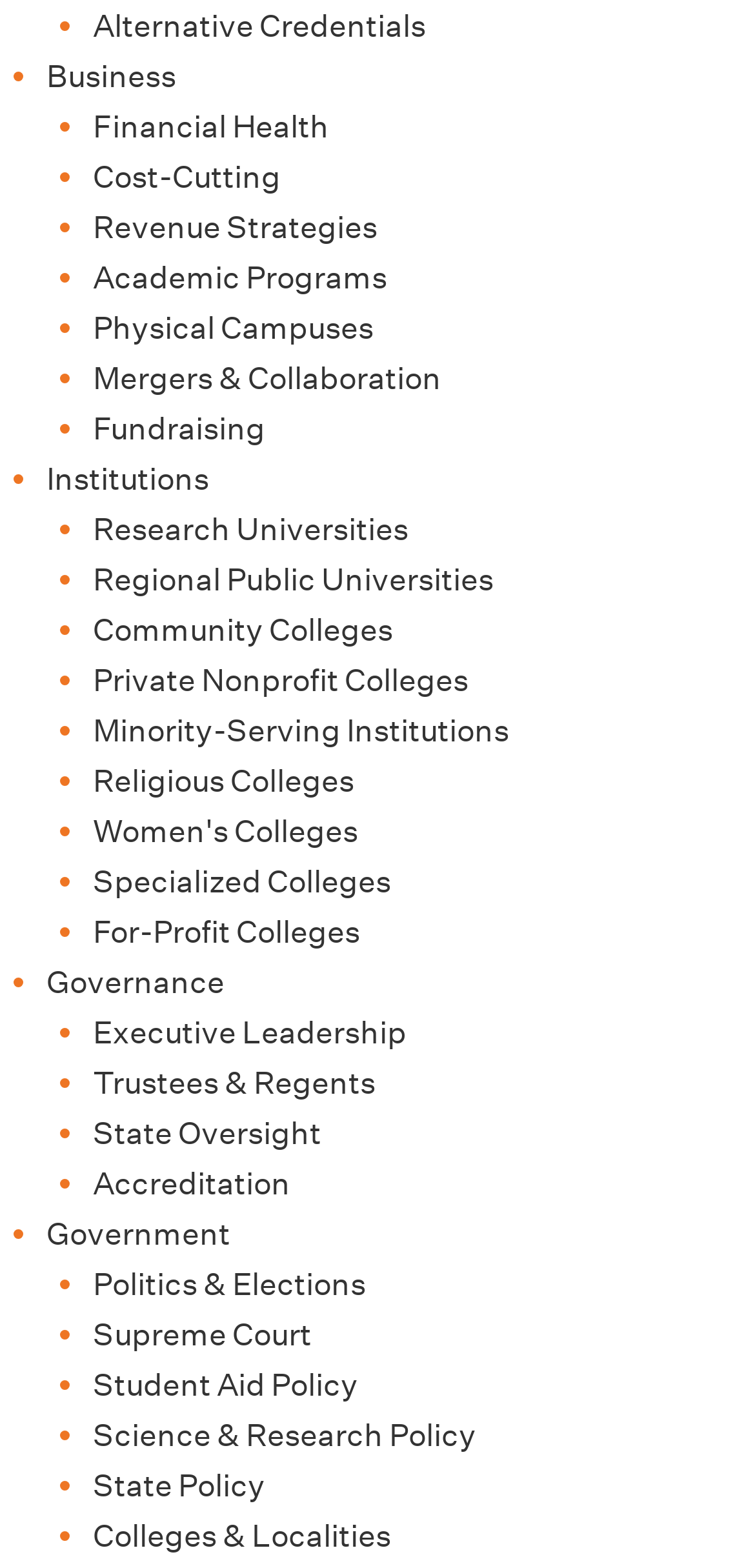Answer the question below with a single word or a brief phrase: 
How many list markers are on the webpage?

34